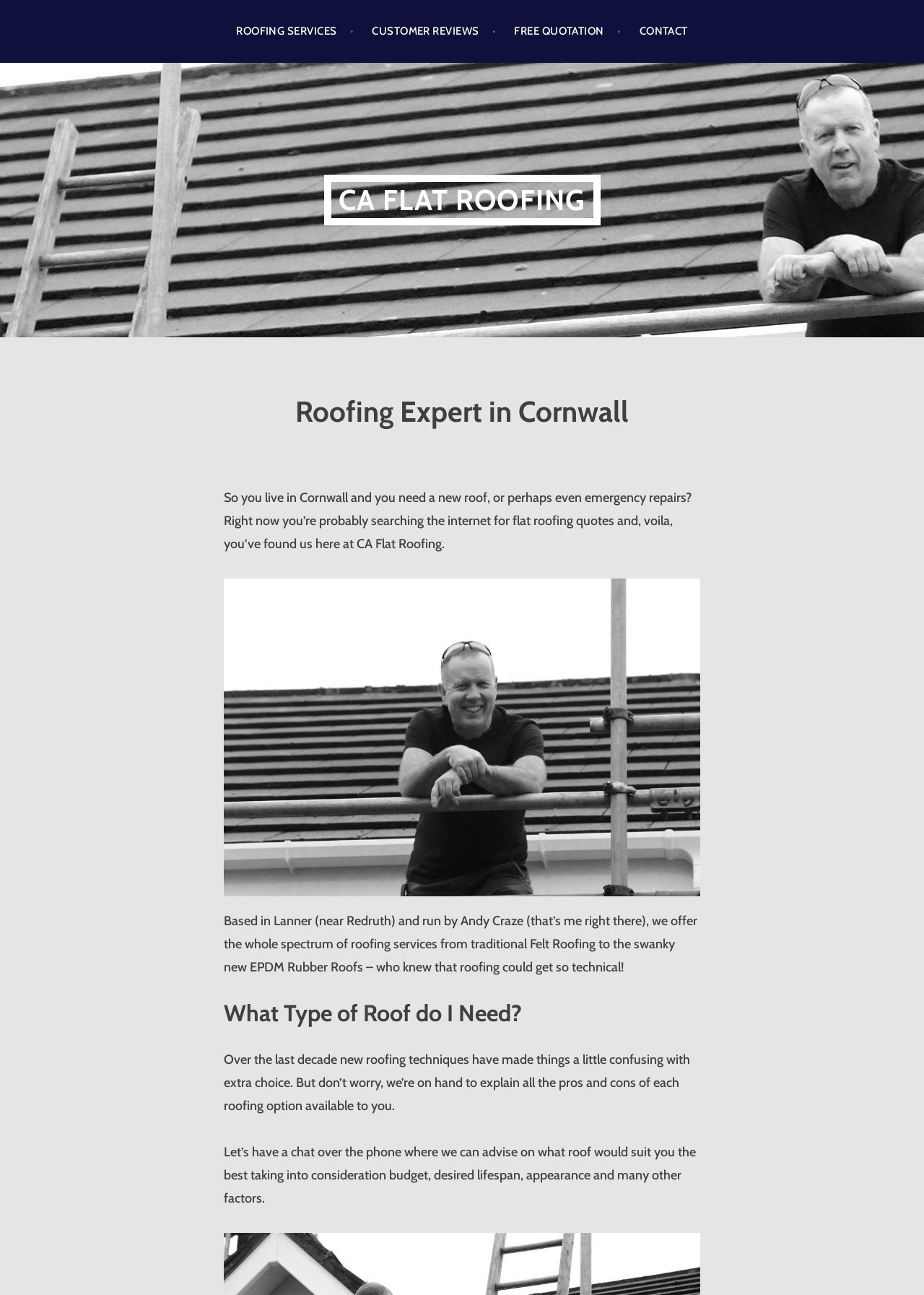Where is CA Flat Roofing based?
Analyze the image and deliver a detailed answer to the question.

According to the webpage, CA Flat Roofing is based in Lanner, near Redruth, as mentioned in the StaticText element with the text 'Based in Lanner (near Redruth) and run by Andy Craze'.